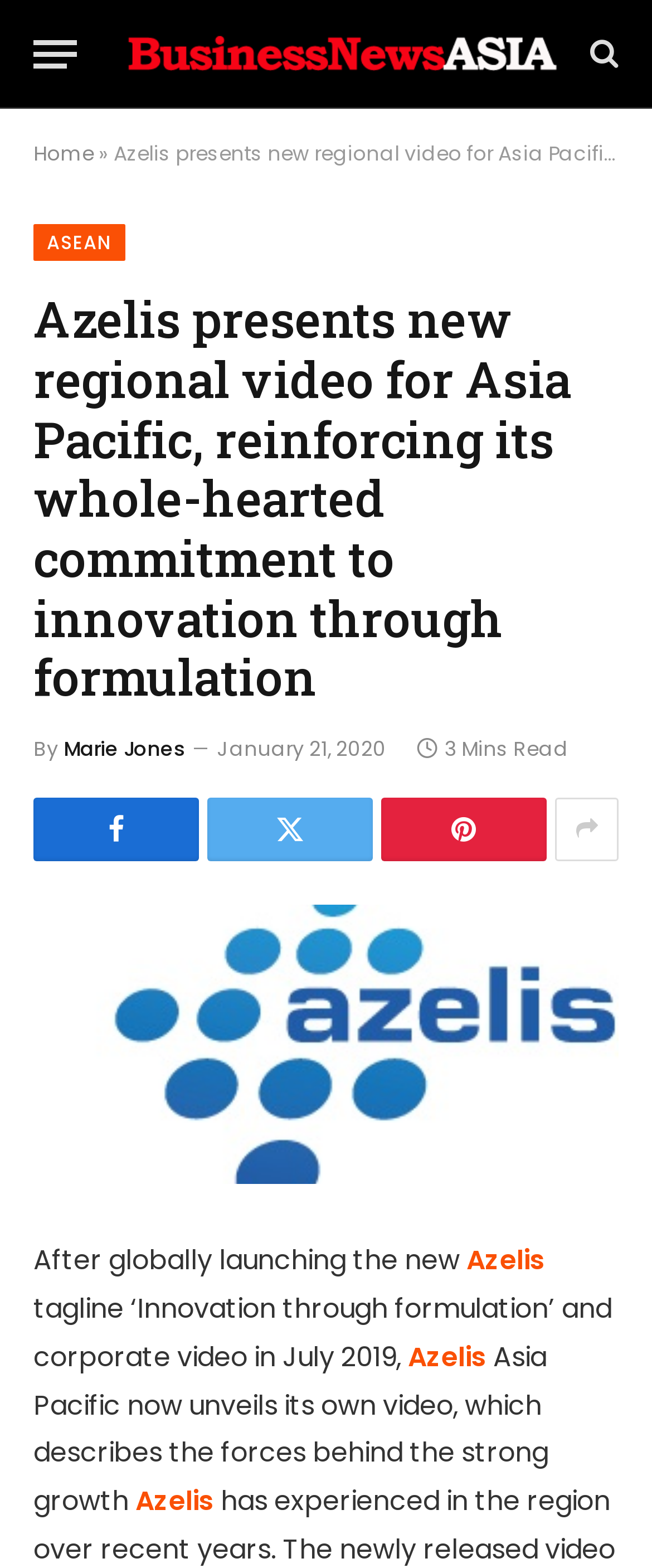Indicate the bounding box coordinates of the element that needs to be clicked to satisfy the following instruction: "Watch the 'Azelis' video". The coordinates should be four float numbers between 0 and 1, i.e., [left, top, right, bottom].

[0.051, 0.577, 0.949, 0.755]